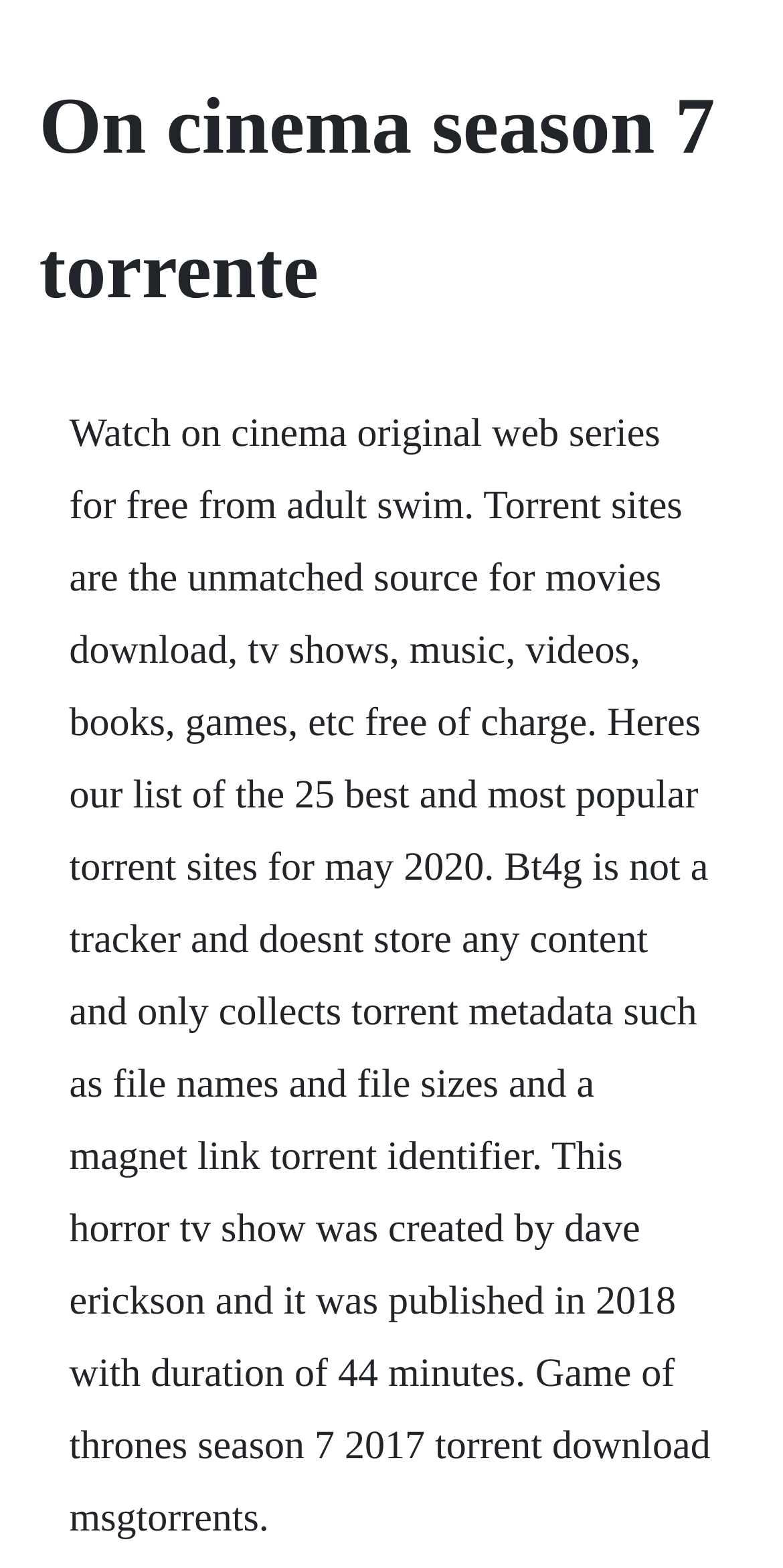Extract the primary heading text from the webpage.

On cinema season 7 torrente